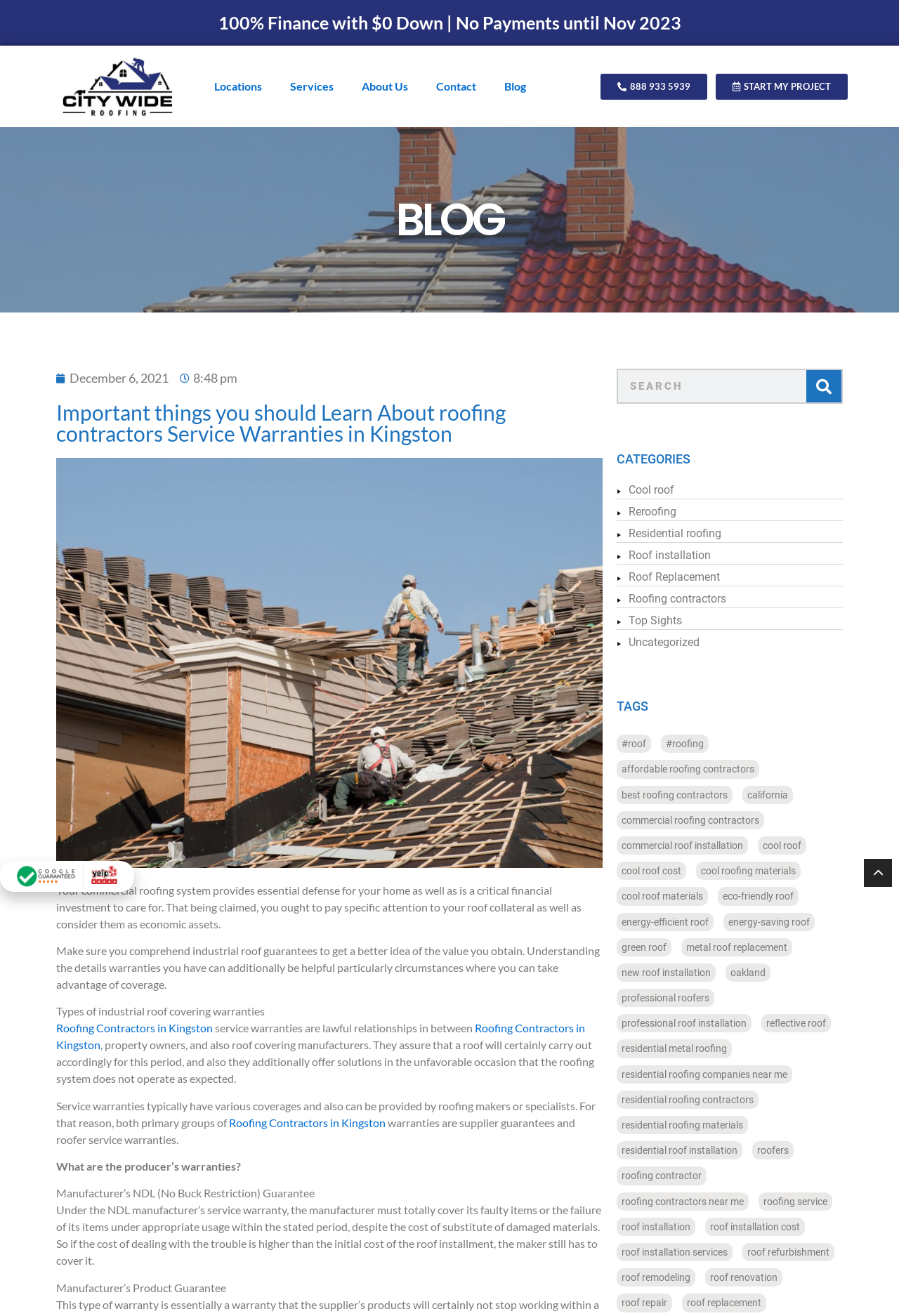Please find the bounding box for the following UI element description. Provide the coordinates in (top-left x, top-left y, bottom-right x, bottom-right y) format, with values between 0 and 1: residential roofing companies near me

[0.686, 0.809, 0.881, 0.823]